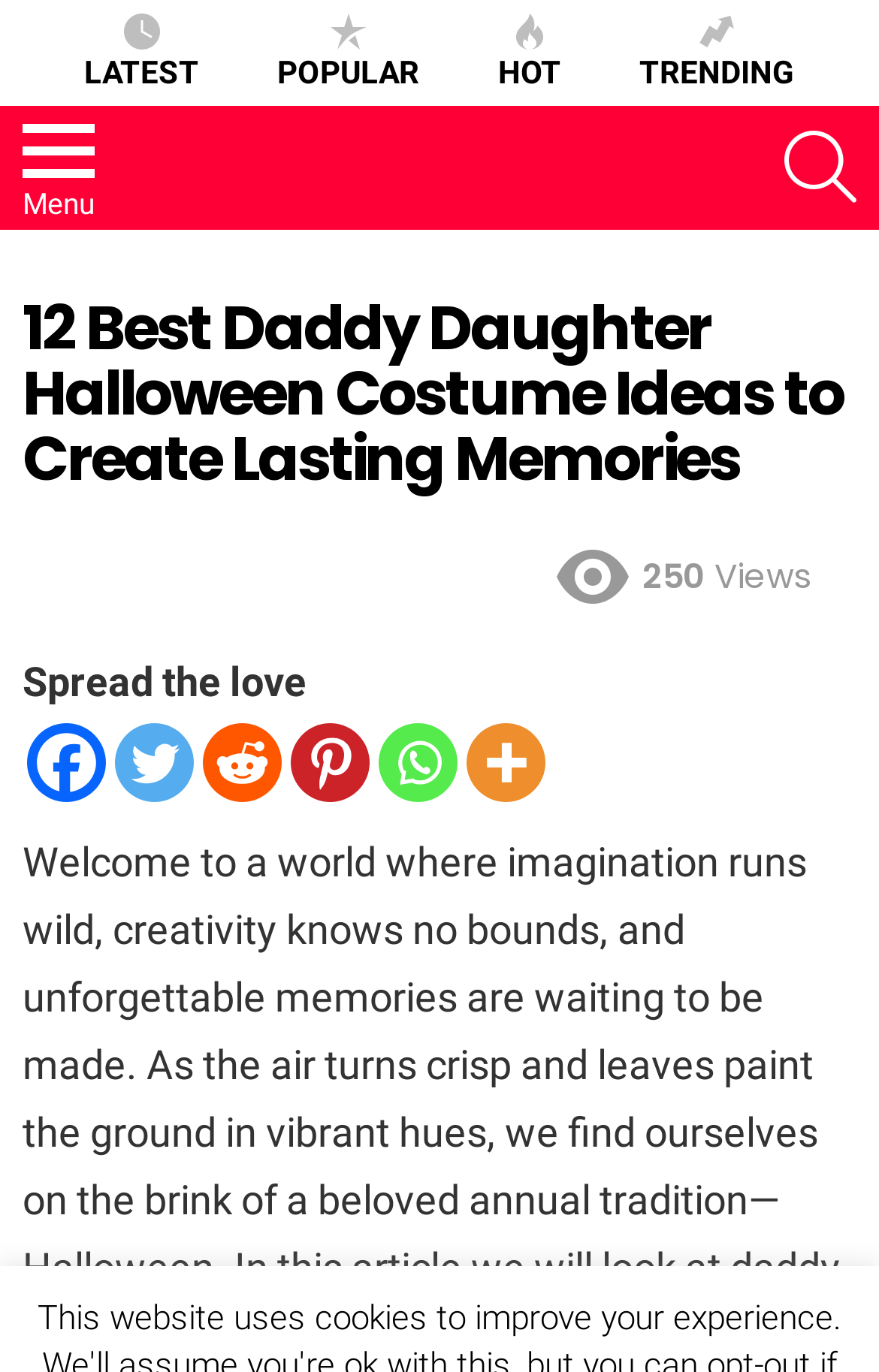Answer the following in one word or a short phrase: 
What is the purpose of the article?

To provide costume ideas